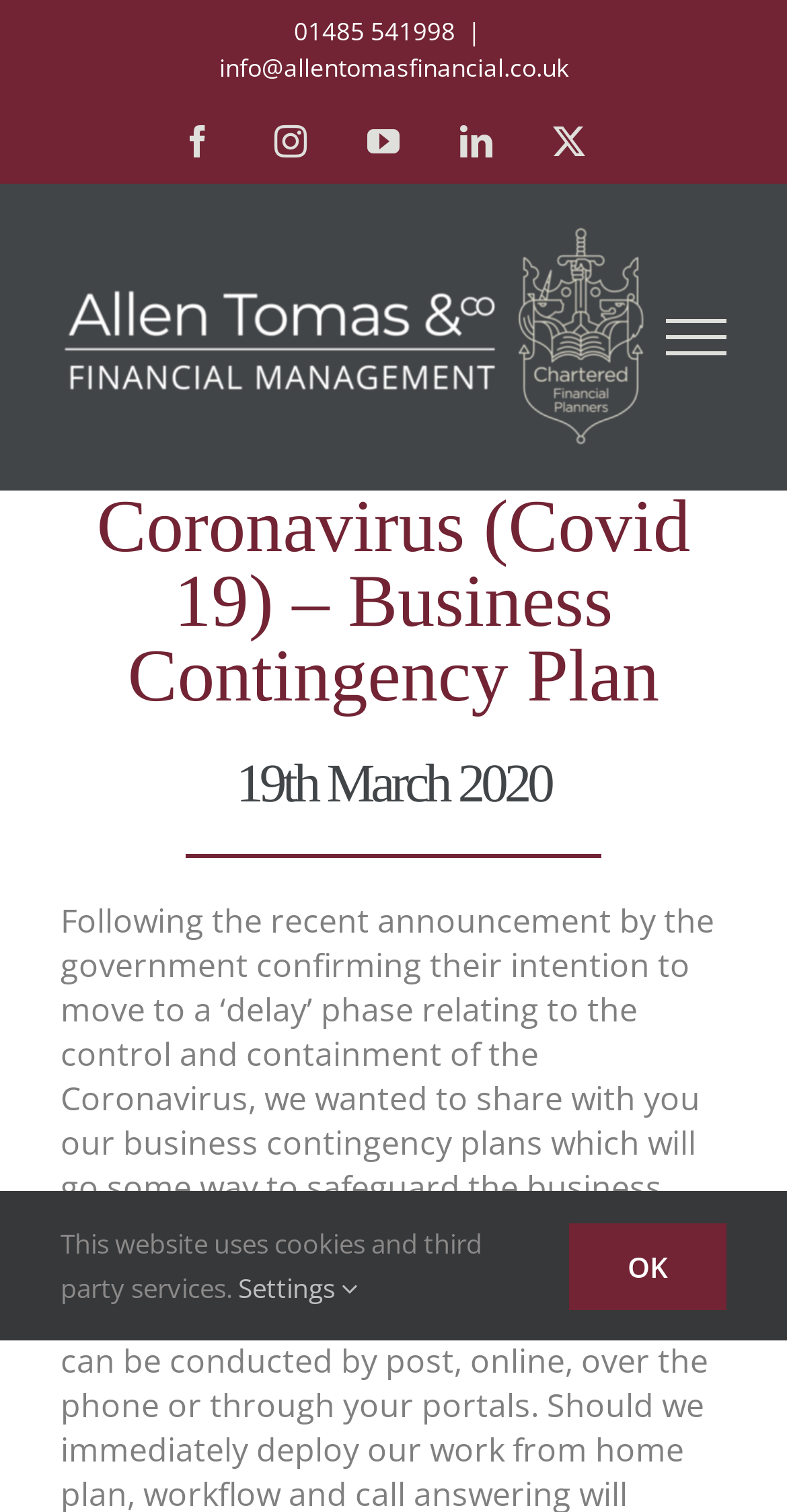Please specify the bounding box coordinates for the clickable region that will help you carry out the instruction: "Toggle the menu".

[0.788, 0.211, 0.981, 0.235]